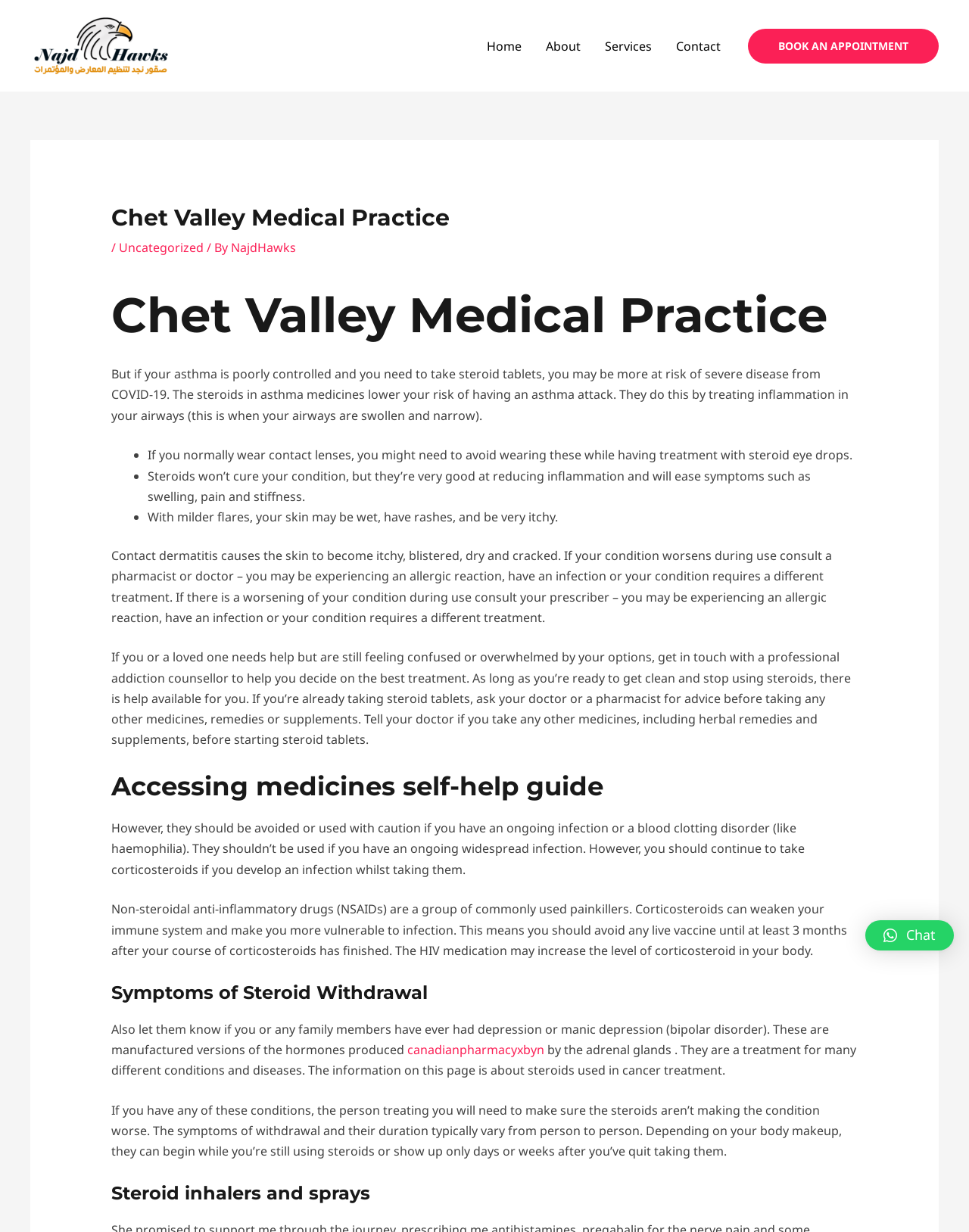Show the bounding box coordinates of the region that should be clicked to follow the instruction: "Visit the 'About' page."

[0.551, 0.016, 0.612, 0.059]